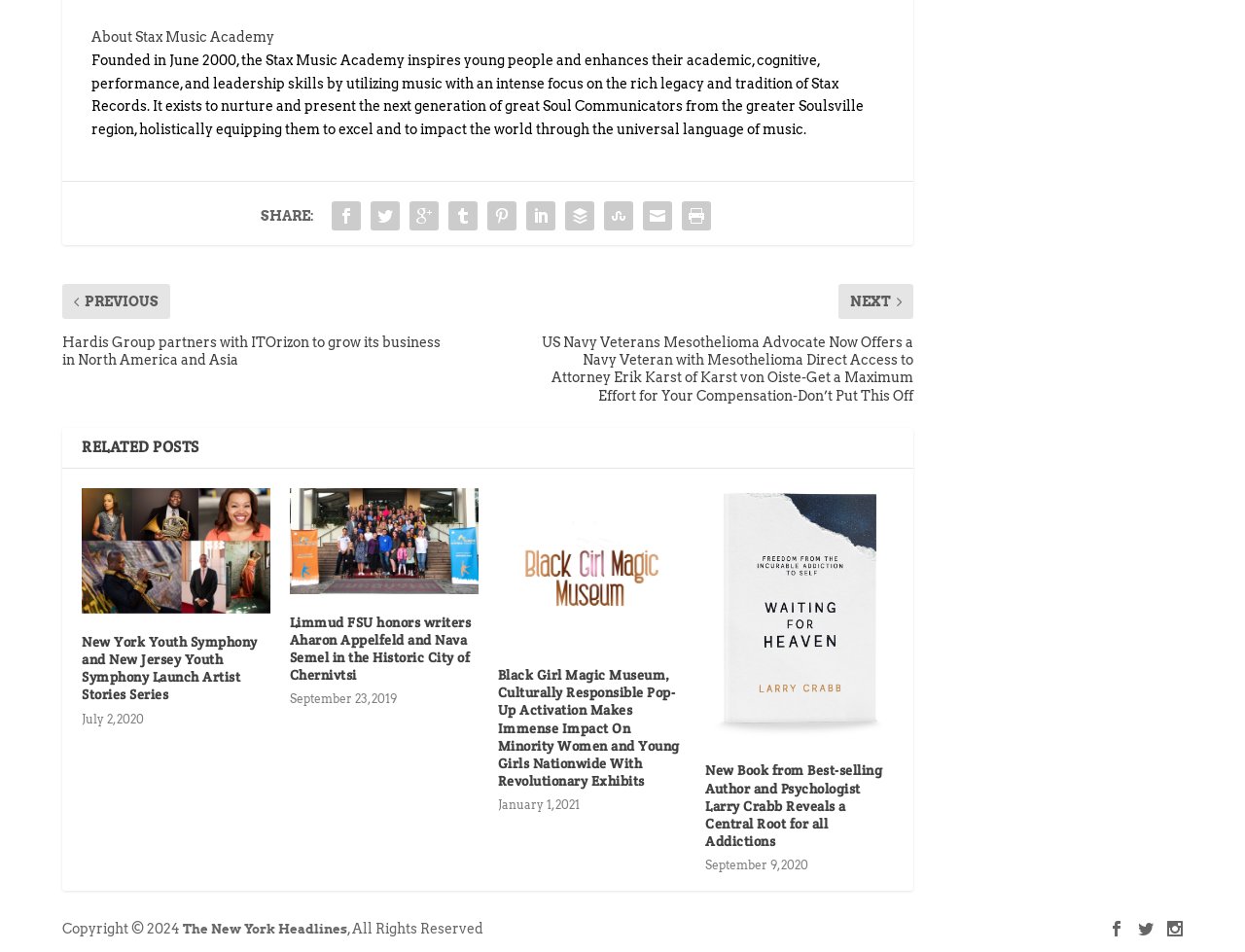What is the name of the music academy?
Give a single word or phrase as your answer by examining the image.

Stax Music Academy